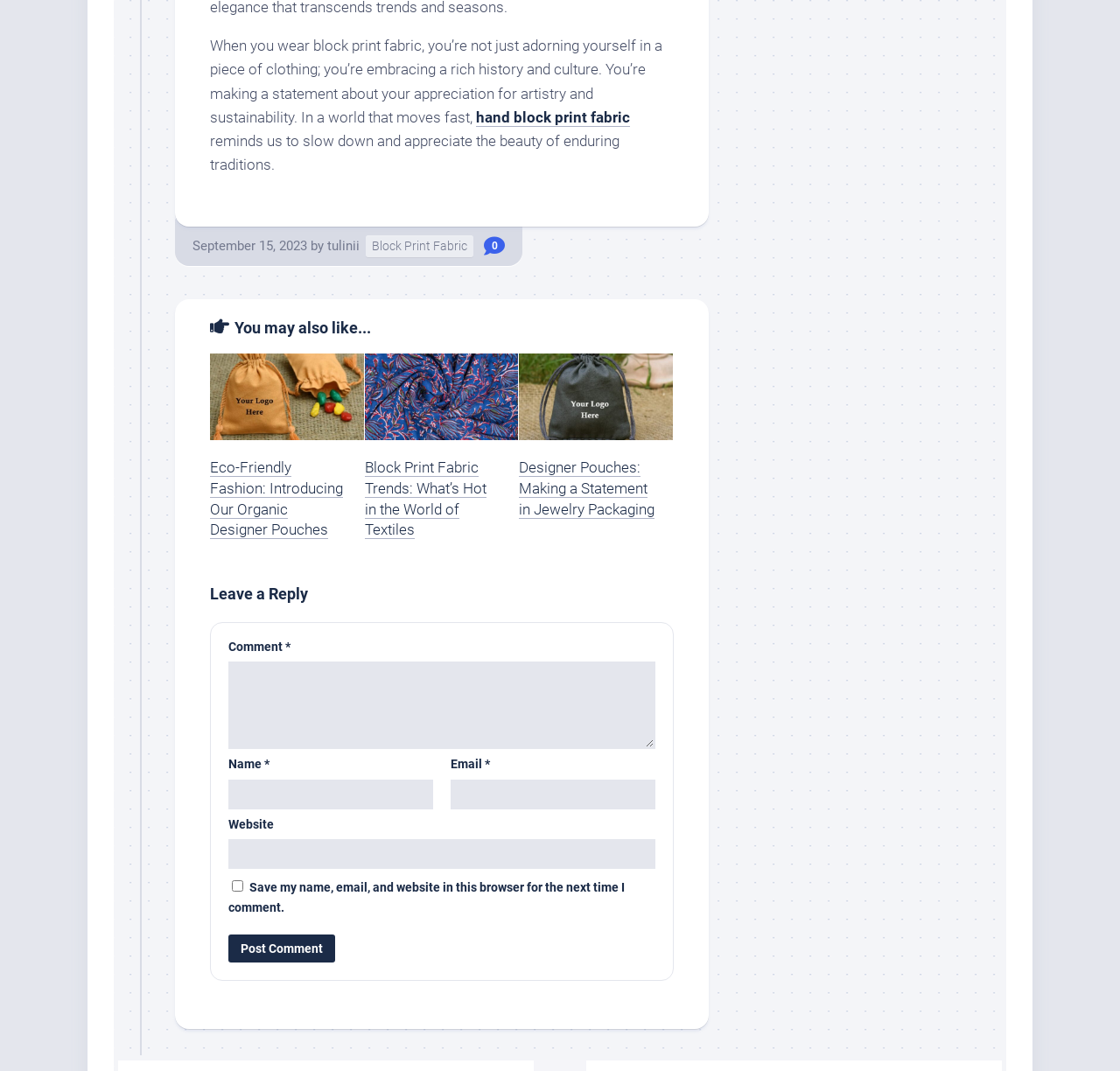What is required to leave a reply?
Based on the image, answer the question with as much detail as possible.

To leave a reply, one needs to fill in the required fields, which are Comment, Name, and Email, as indicated by the asterisk symbol (*) next to each field.